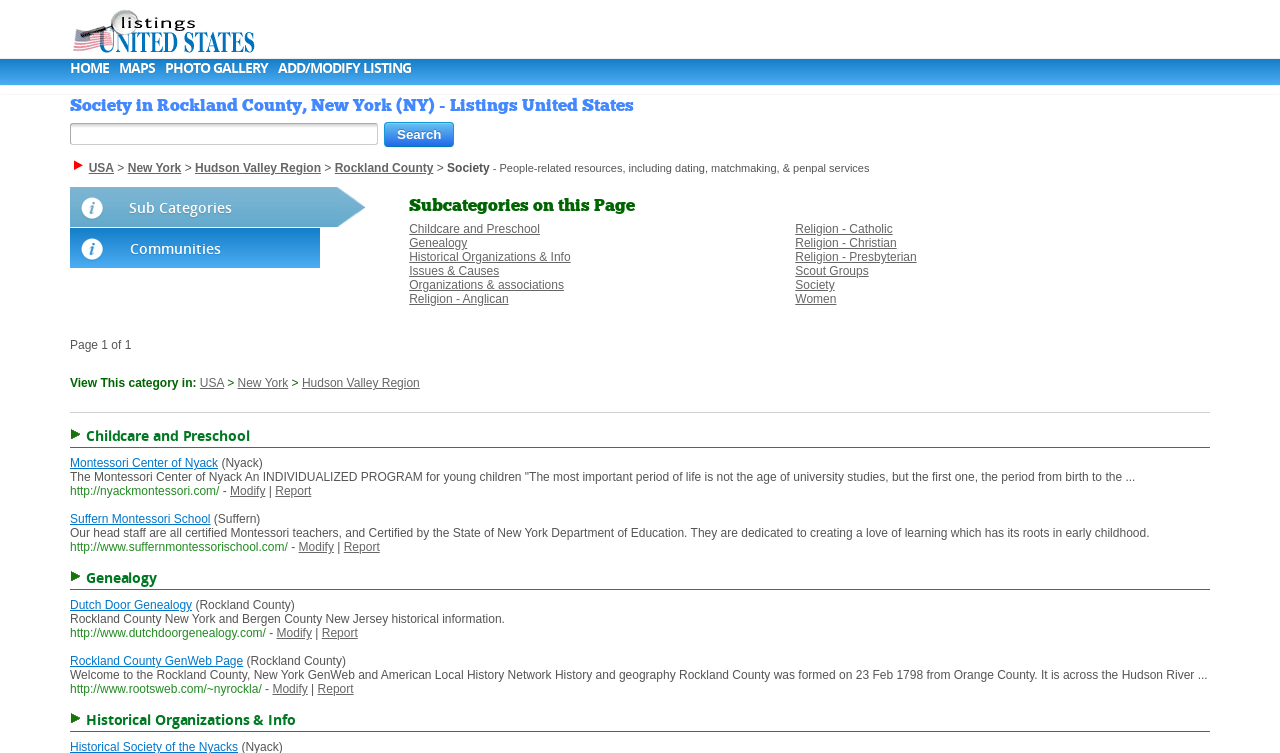What is the name of the first listing under 'Childcare and Preschool'?
Based on the screenshot, respond with a single word or phrase.

Montessori Center of Nyack